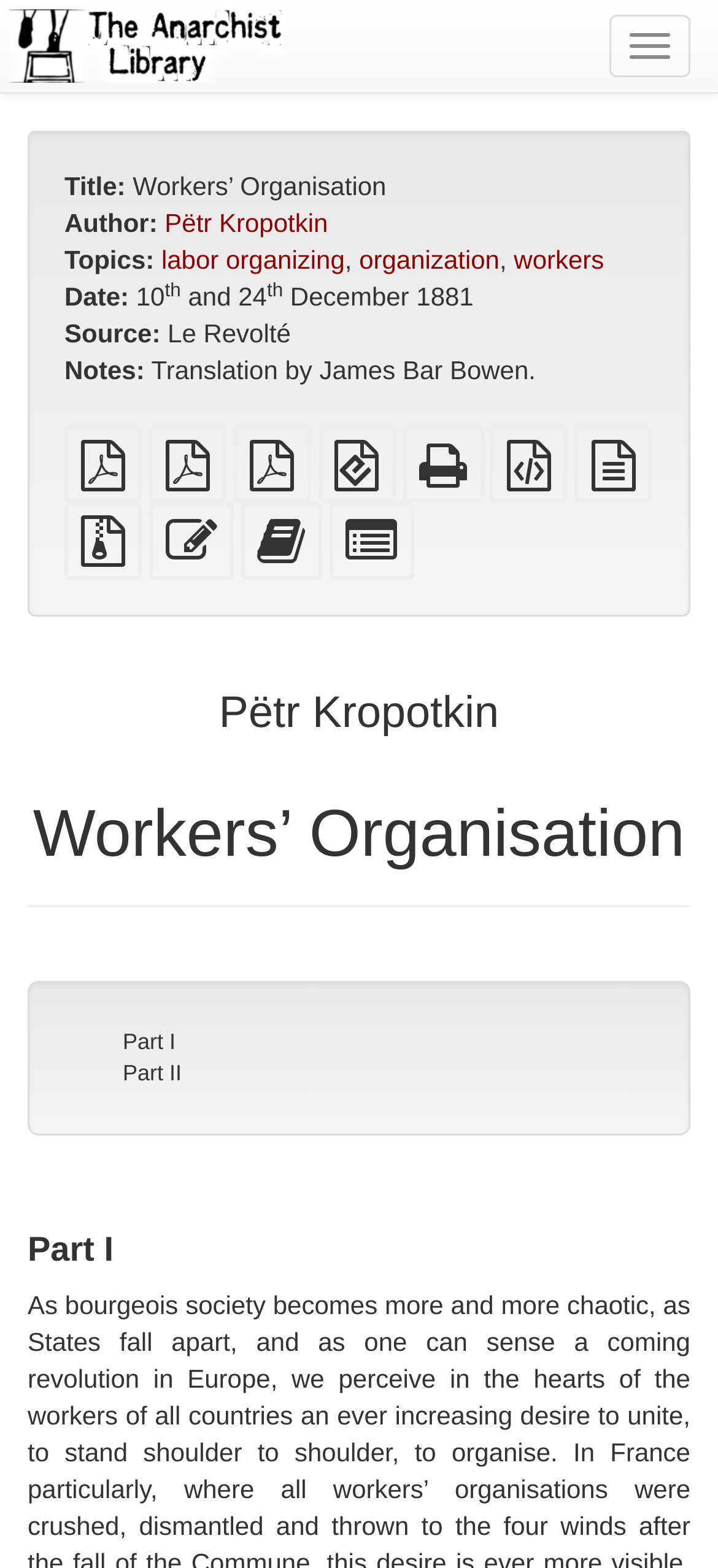Give a short answer to this question using one word or a phrase:
What are the topics of the text?

labor organizing, organization, workers